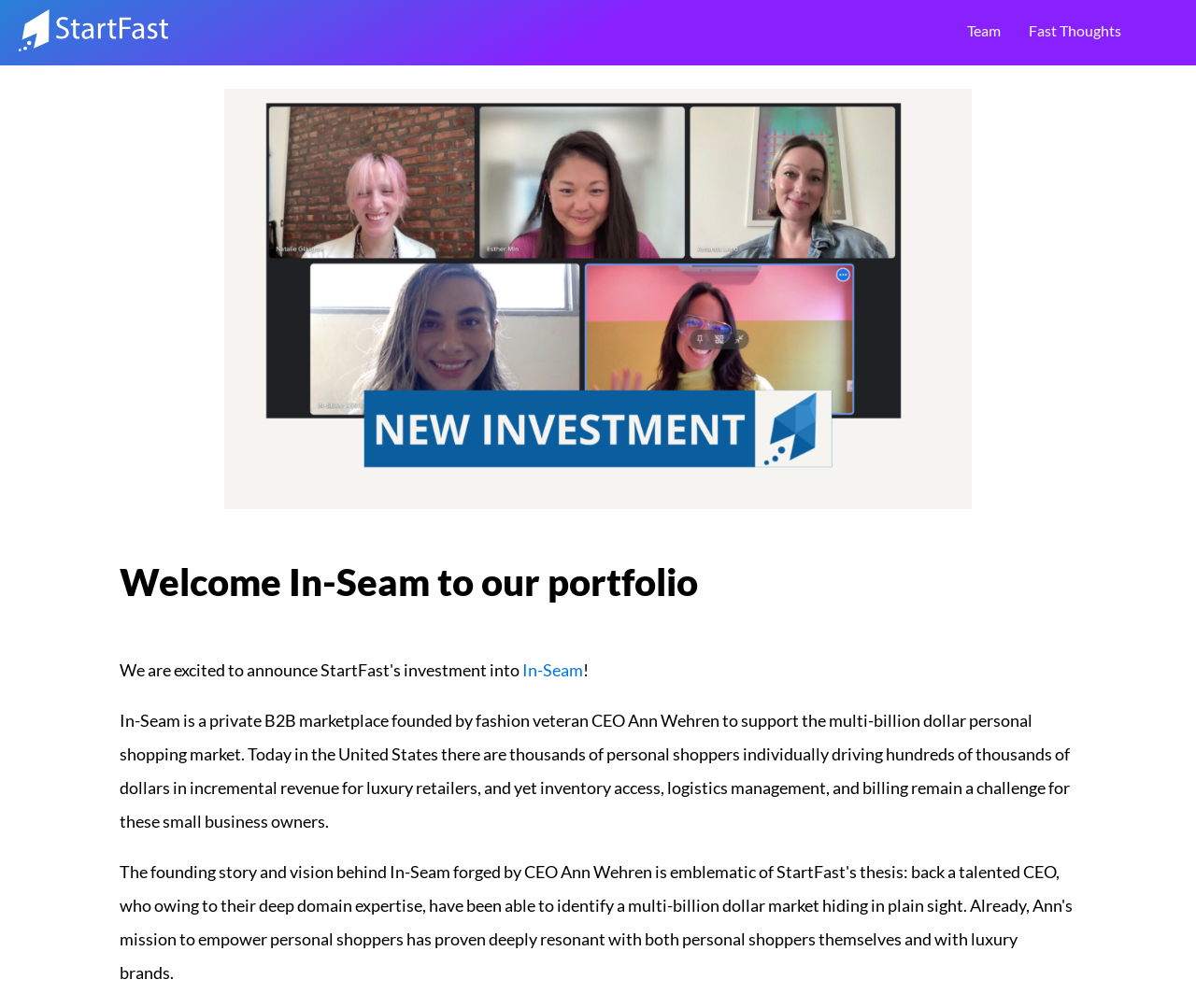Who is the CEO of In-Seam?
Please answer the question with a detailed response using the information from the screenshot.

I found the answer by reading the text description on the webpage, which states 'In-Seam is a private B2B marketplace founded by fashion veteran CEO Ann Wehren...'.